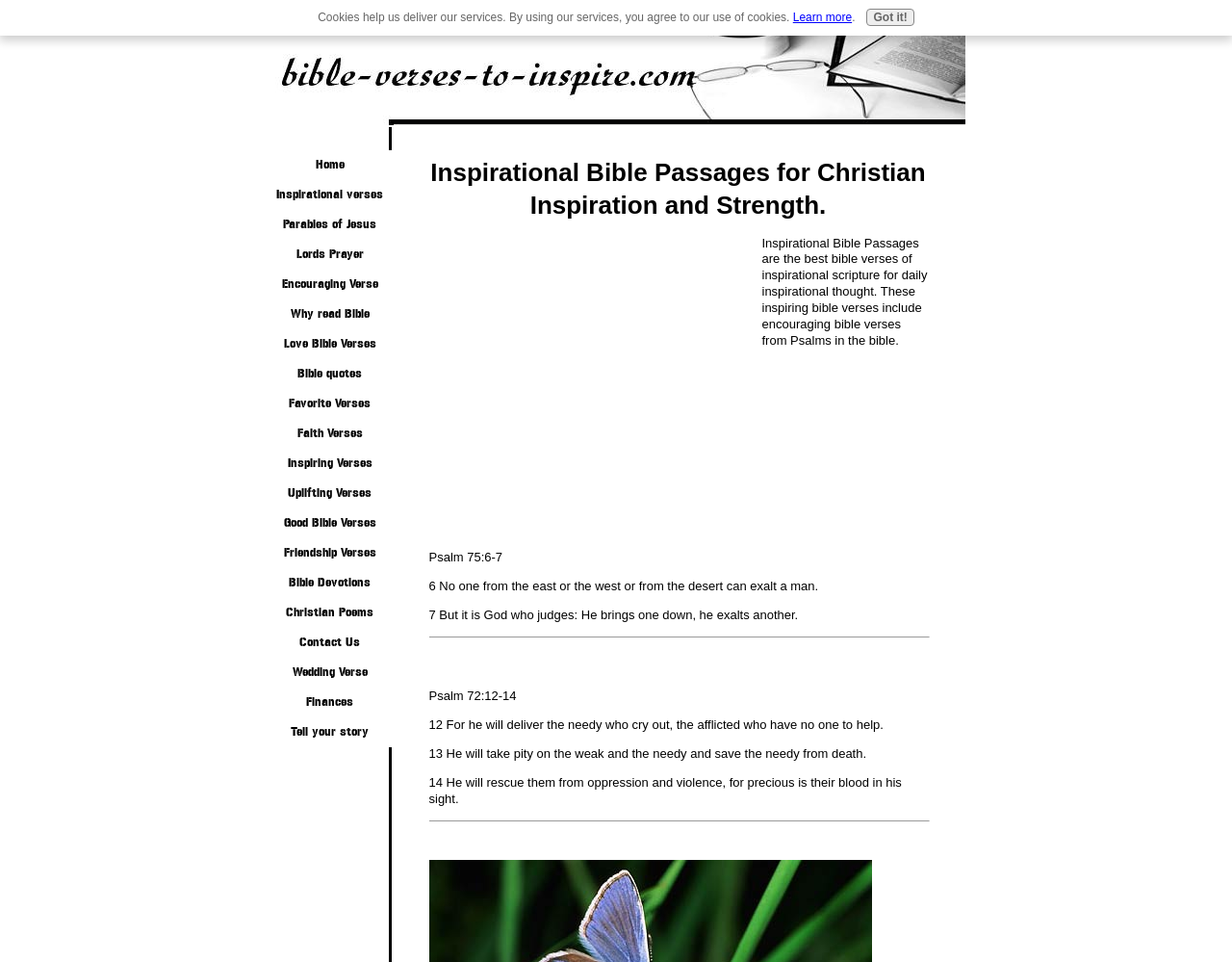Construct a comprehensive description capturing every detail on the webpage.

This webpage is dedicated to inspirational Bible passages, providing daily inspirational thoughts and uplifting Bible verses from the book of Psalms. 

At the top, there is a navigation menu with 19 links, including "Home", "Inspirational verses", "Parables of Jesus", and "Love Bible Verses", among others. These links are aligned horizontally and take up about a quarter of the screen's width.

Below the navigation menu, there is a heading that reads "Inspirational Bible Passages for Christian Inspiration and Strength." 

To the right of the heading, there is an advertisement iframe. 

Below the heading, there is a paragraph of text that summarizes the purpose of the webpage, stating that it provides inspirational Bible passages for daily inspirational thought, including encouraging Bible verses from Psalms.

The main content of the webpage consists of inspirational Bible passages, including Psalm 75:6-7 and Psalm 72:12-14, each with its corresponding verse numbers and text. These passages are presented in a vertical list, with a horizontal separator line between each passage.

At the very bottom of the page, there is a notification about cookies, stating that cookies help deliver the services and that by using the services, users agree to the use of cookies. There is also a "Learn more" link and a "Got it!" button next to the notification.